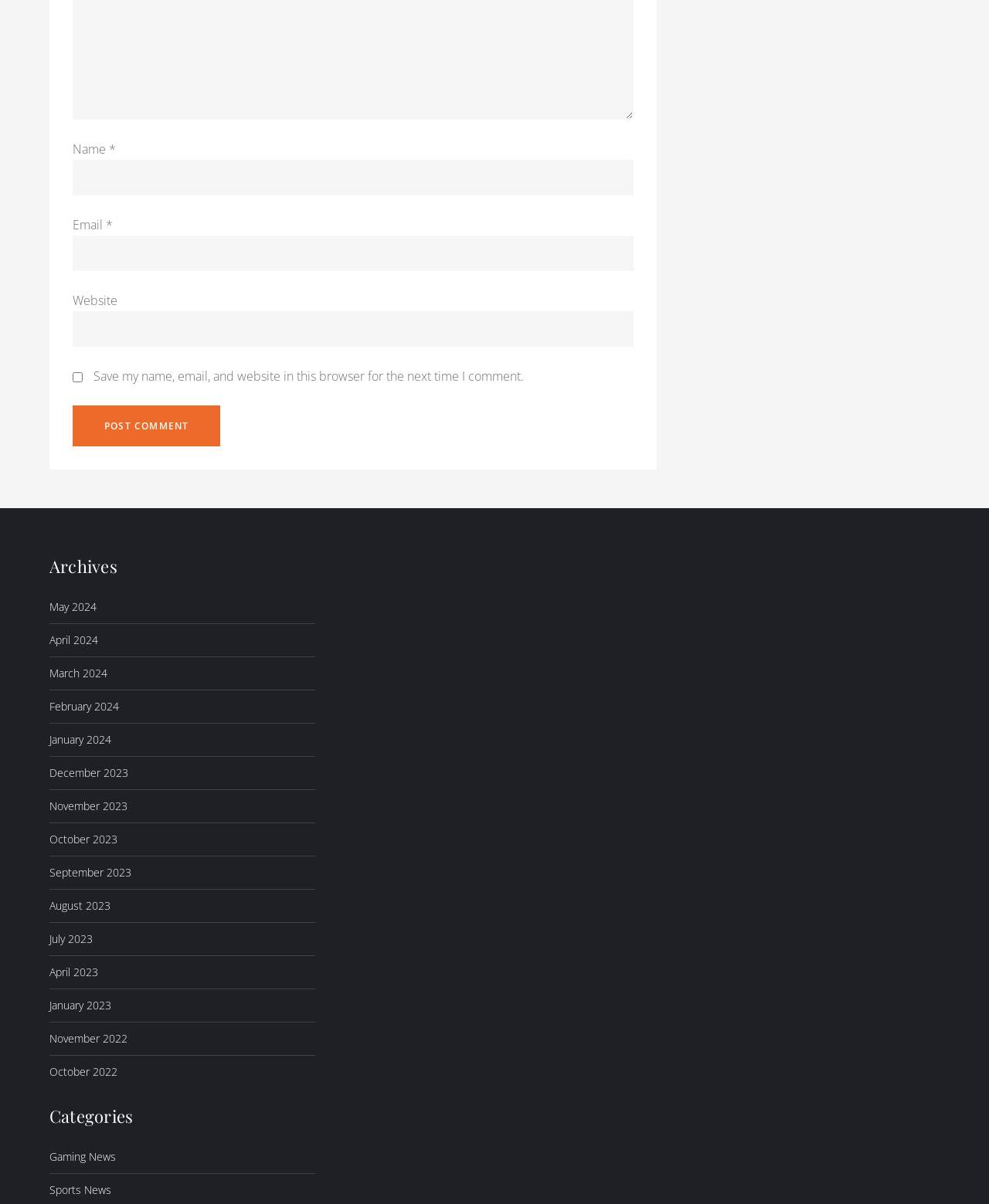What is the purpose of the checkbox?
Please provide a full and detailed response to the question.

The checkbox is labeled 'Save my name, email, and website in this browser for the next time I comment.' This suggests that its purpose is to save the user's comment information for future use.